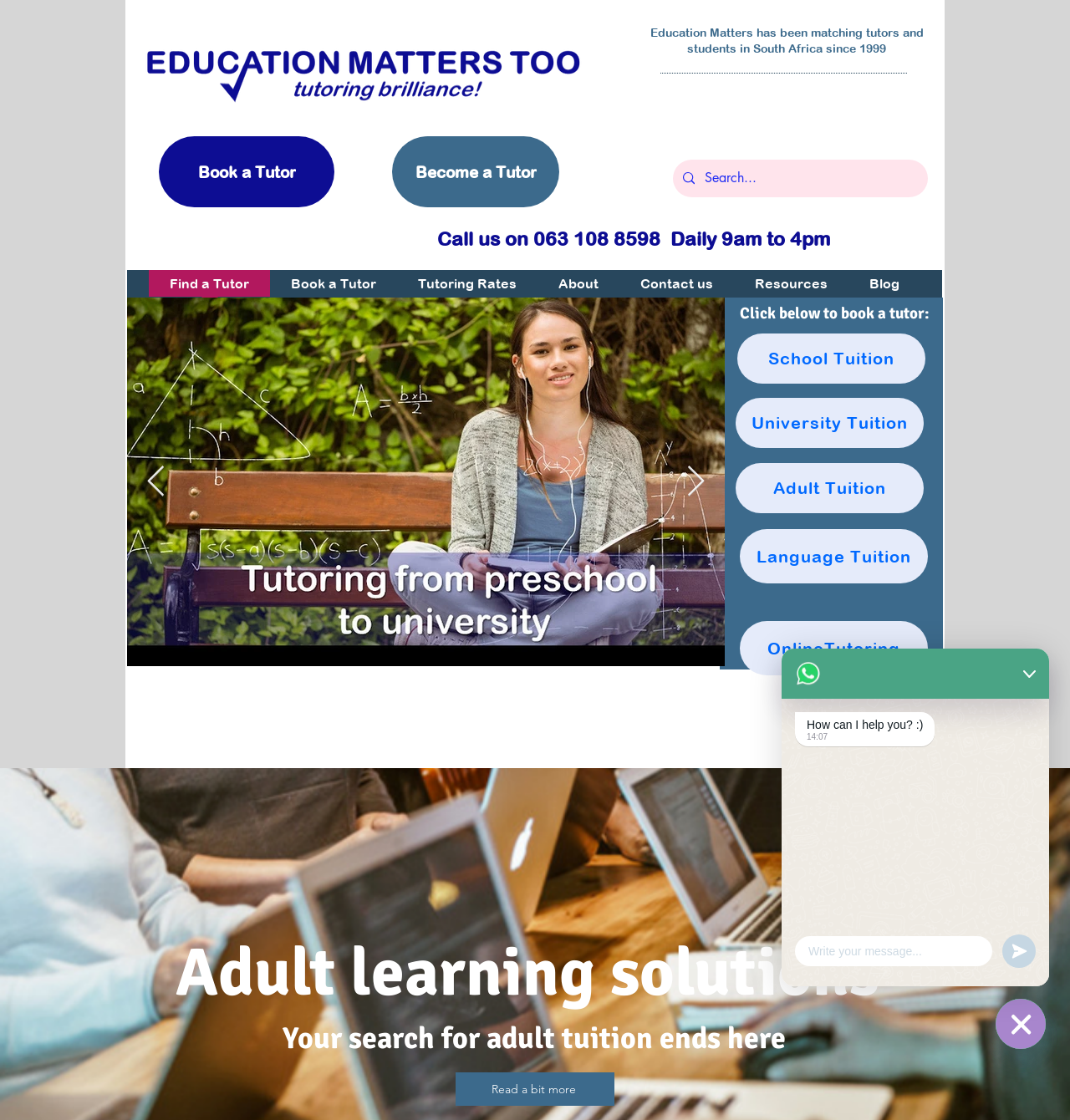Please provide the bounding box coordinates for the element that needs to be clicked to perform the instruction: "Log in to your account". The coordinates must consist of four float numbers between 0 and 1, formatted as [left, top, right, bottom].

[0.802, 0.191, 0.883, 0.22]